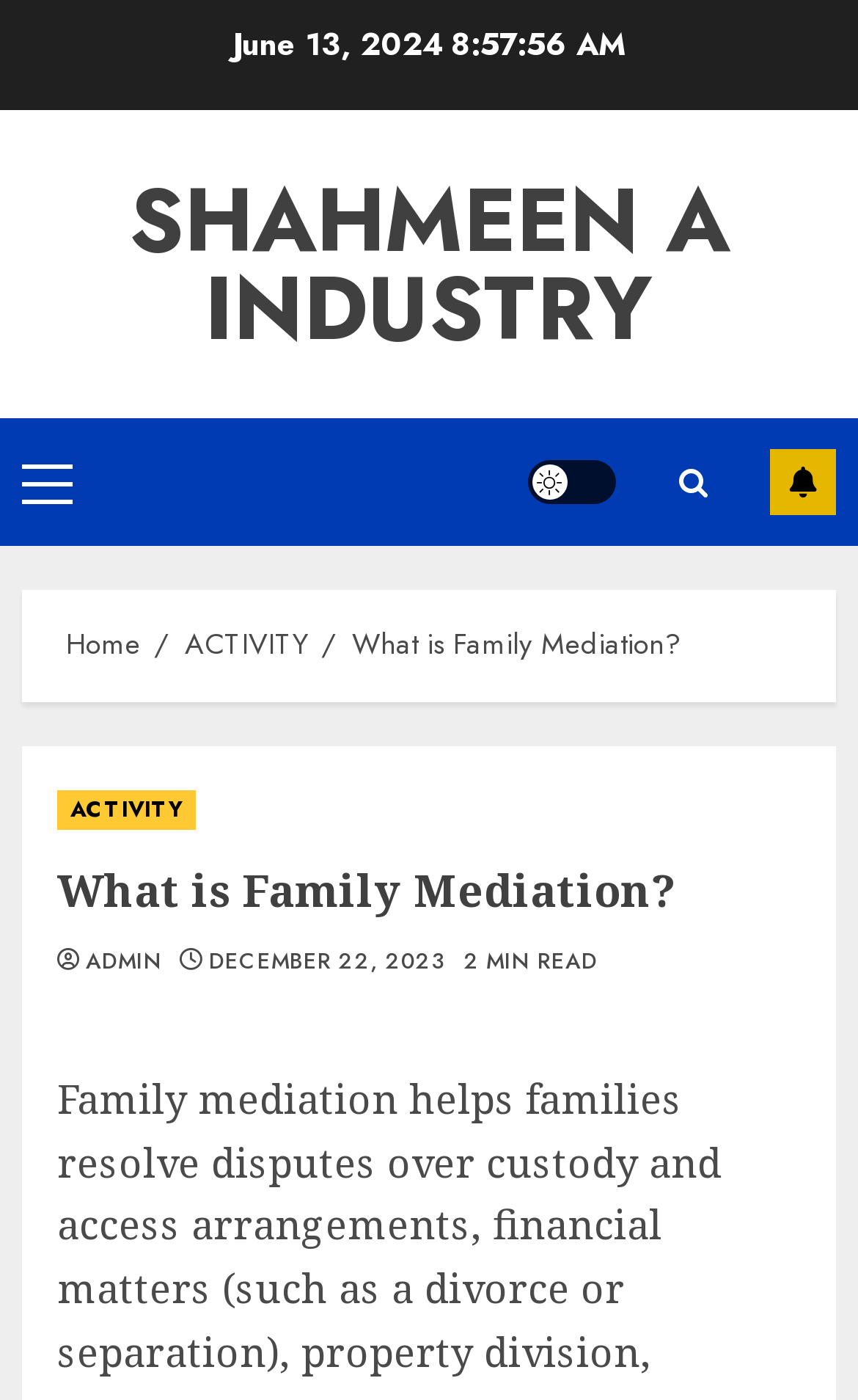Please find and report the bounding box coordinates of the element to click in order to perform the following action: "Click on Create The Habit Of Saving". The coordinates should be expressed as four float numbers between 0 and 1, in the format [left, top, right, bottom].

None